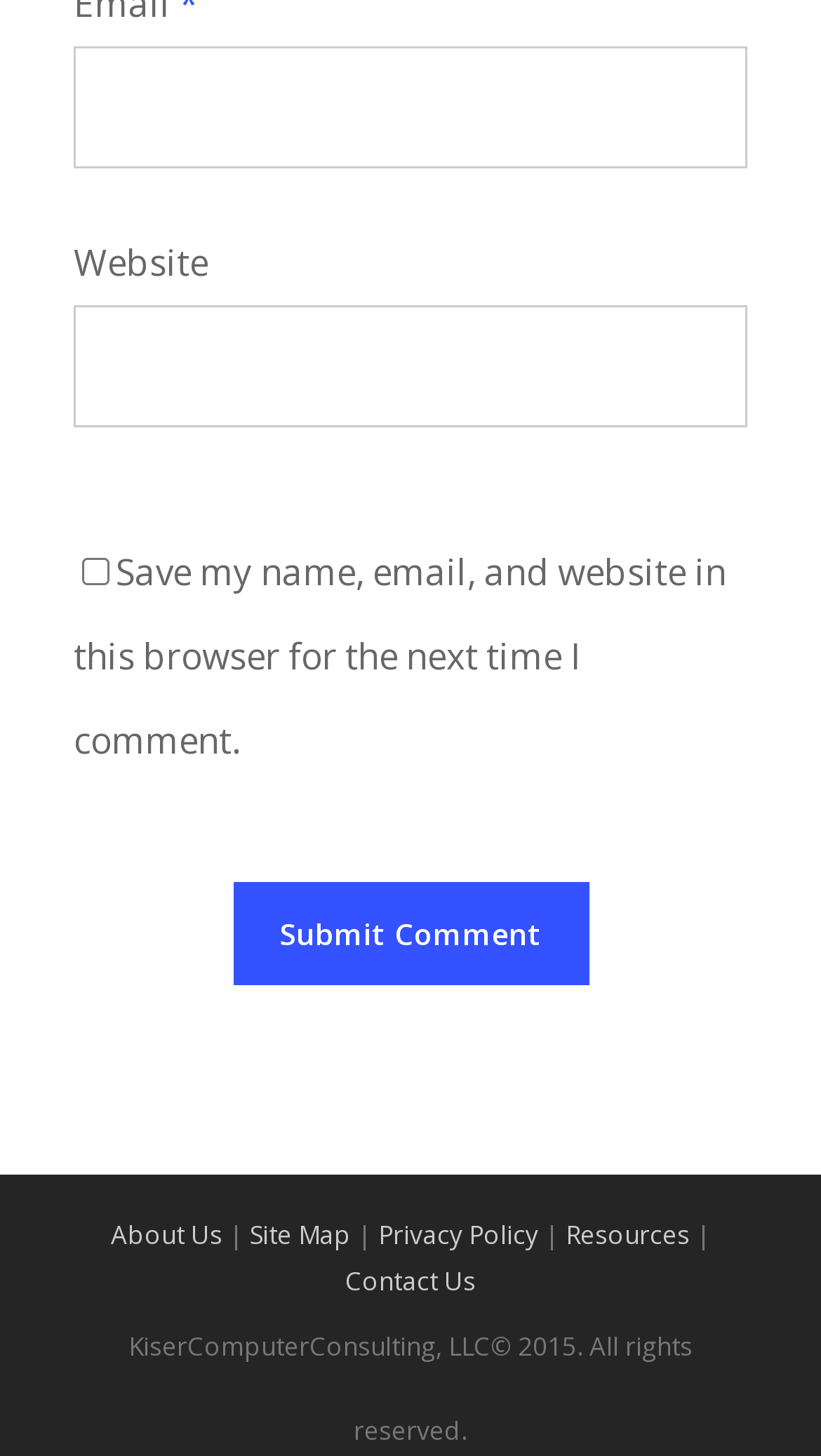Provide the bounding box coordinates of the section that needs to be clicked to accomplish the following instruction: "Contact Us."

[0.421, 0.867, 0.579, 0.892]